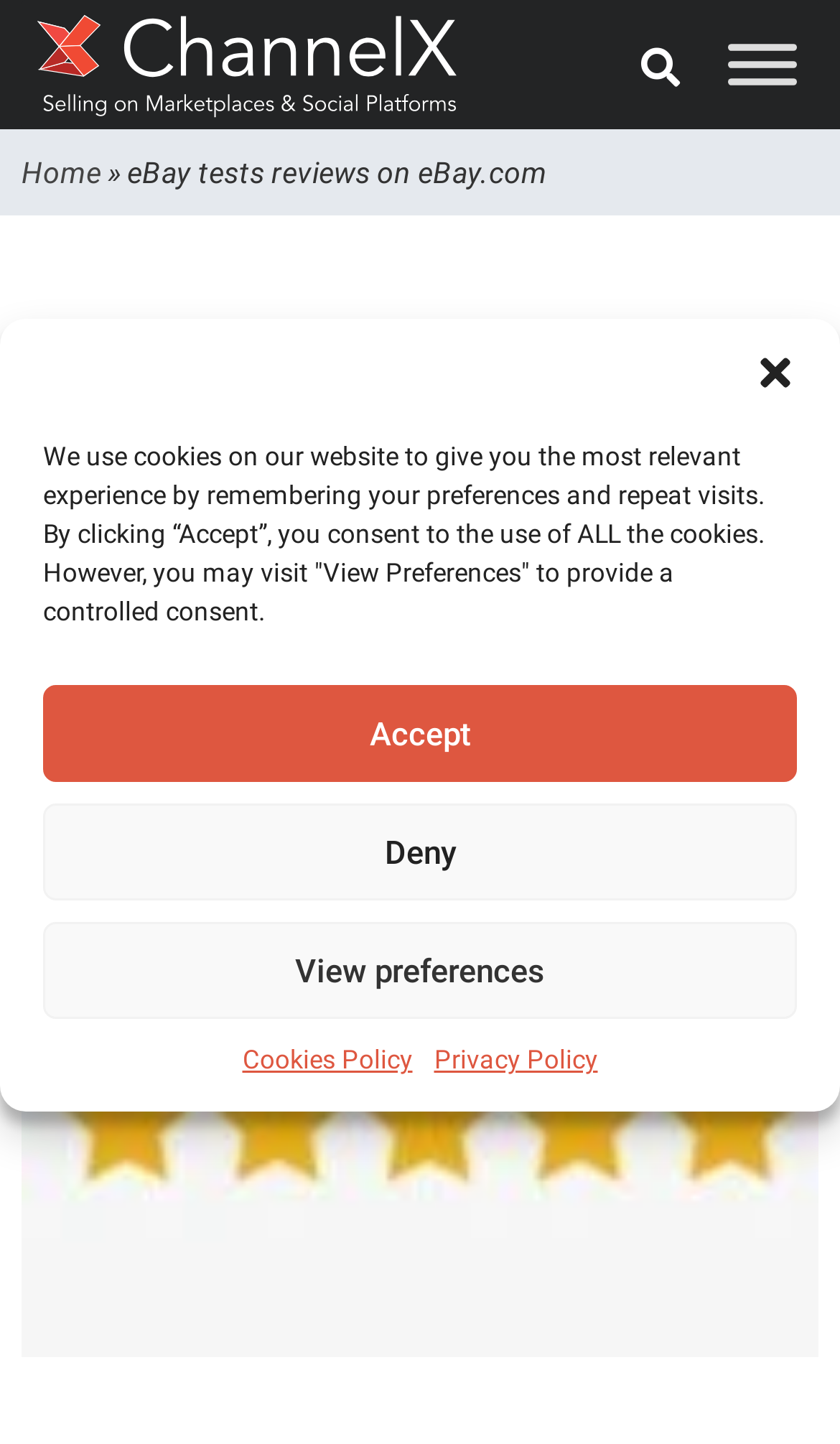Give a concise answer using one word or a phrase to the following question:
What is the date of the article?

26 Oct 2015